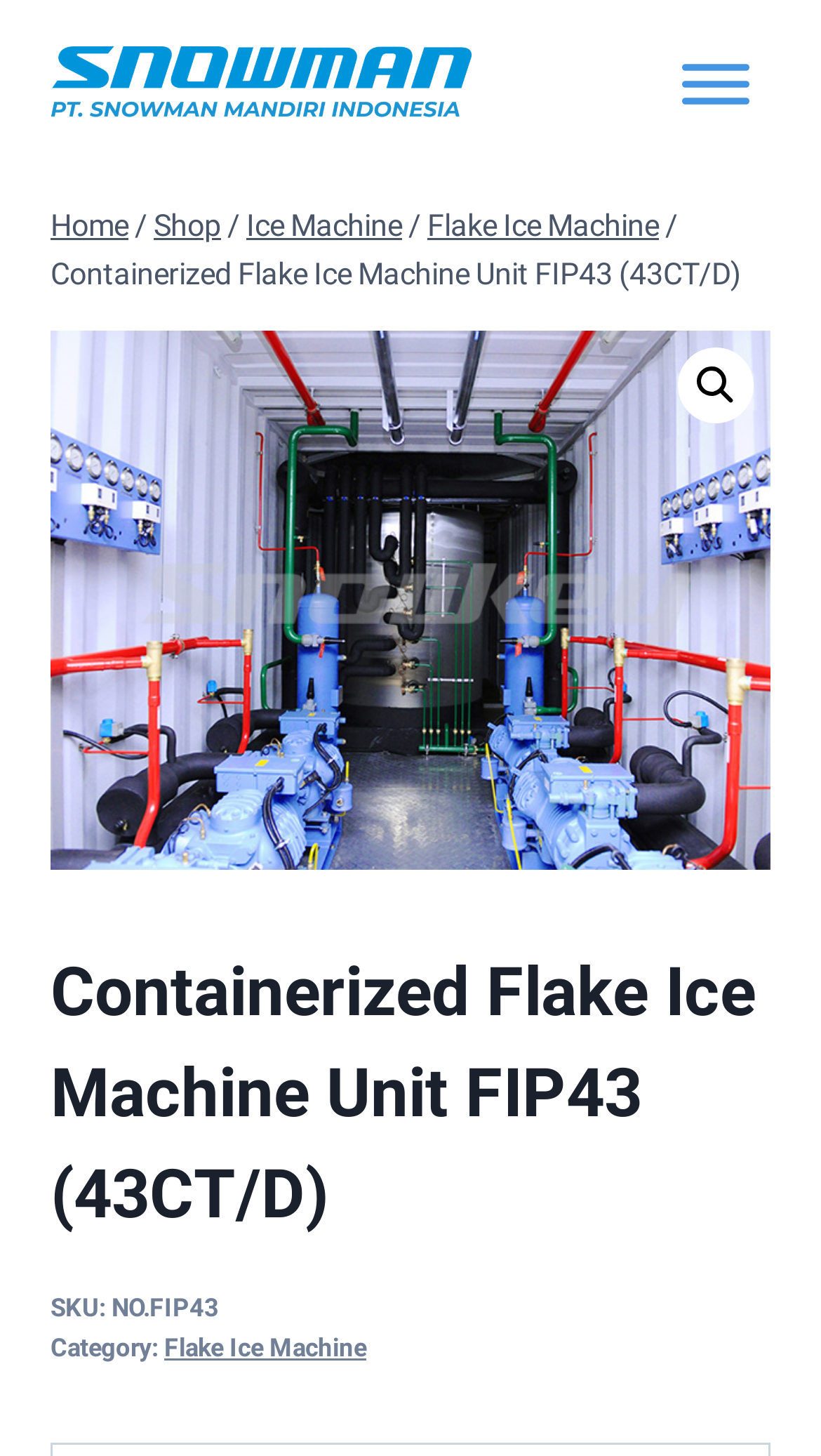Determine the bounding box coordinates for the HTML element described here: "Shop".

[0.187, 0.143, 0.269, 0.168]